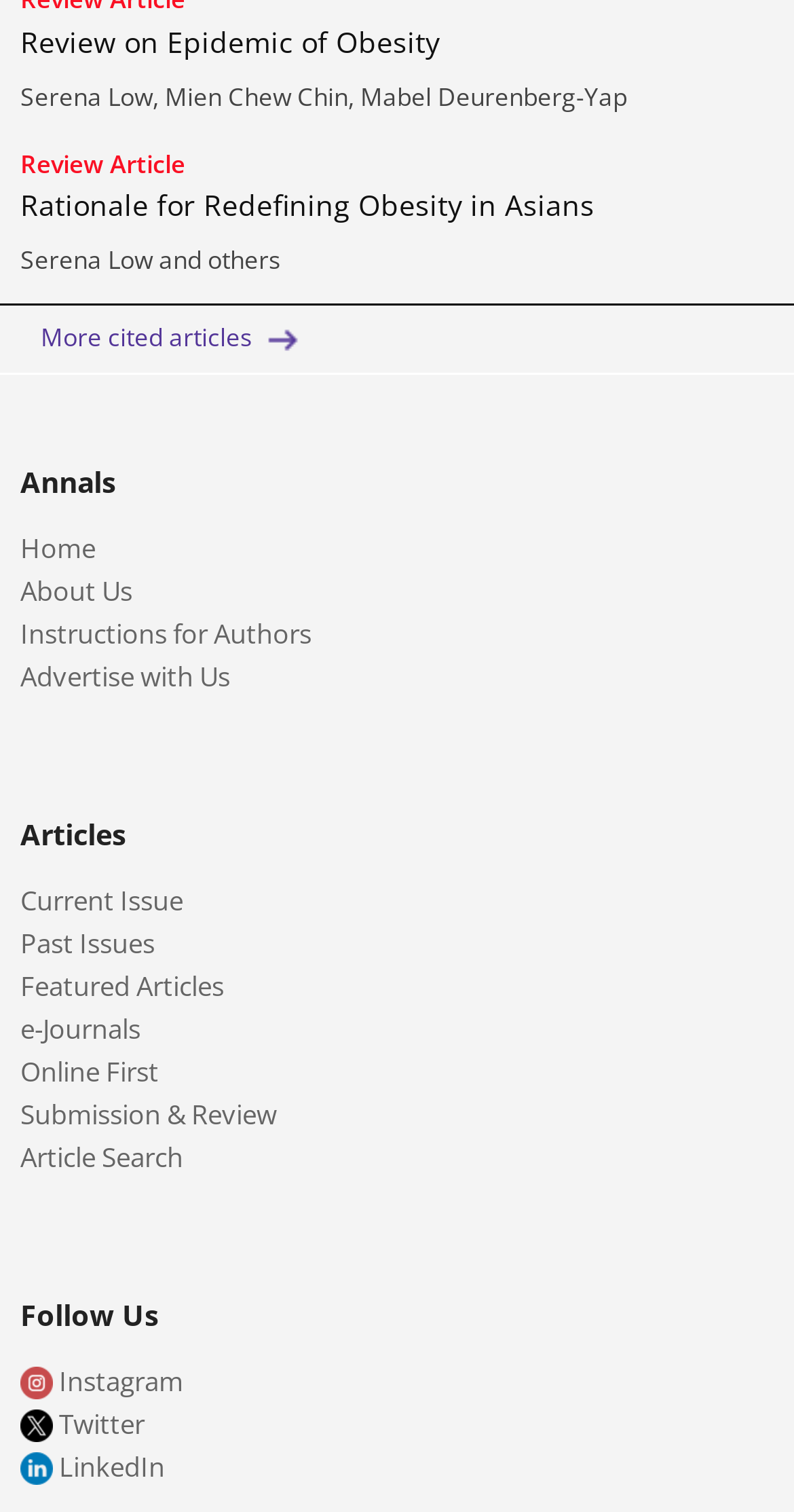Locate the bounding box coordinates of the element to click to perform the following action: 'Click on the 'Article Search' link'. The coordinates should be given as four float values between 0 and 1, in the form of [left, top, right, bottom].

[0.026, 0.753, 0.231, 0.777]